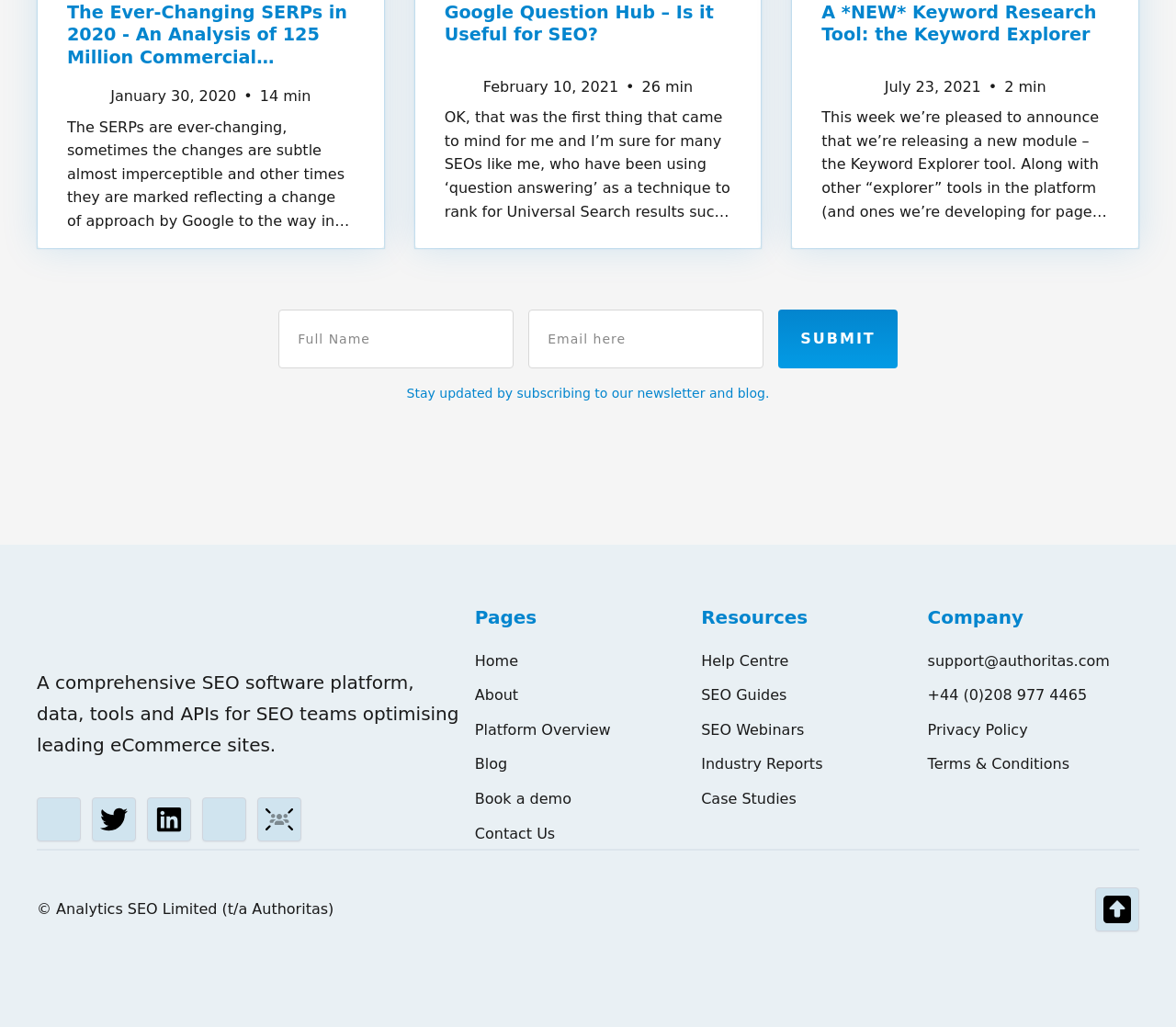Please analyze the image and give a detailed answer to the question:
What is the date of the first blog post?

The first blog post is dated January 30, 2020, as indicated by the static text 'January 30, 2020' at the top of the page.